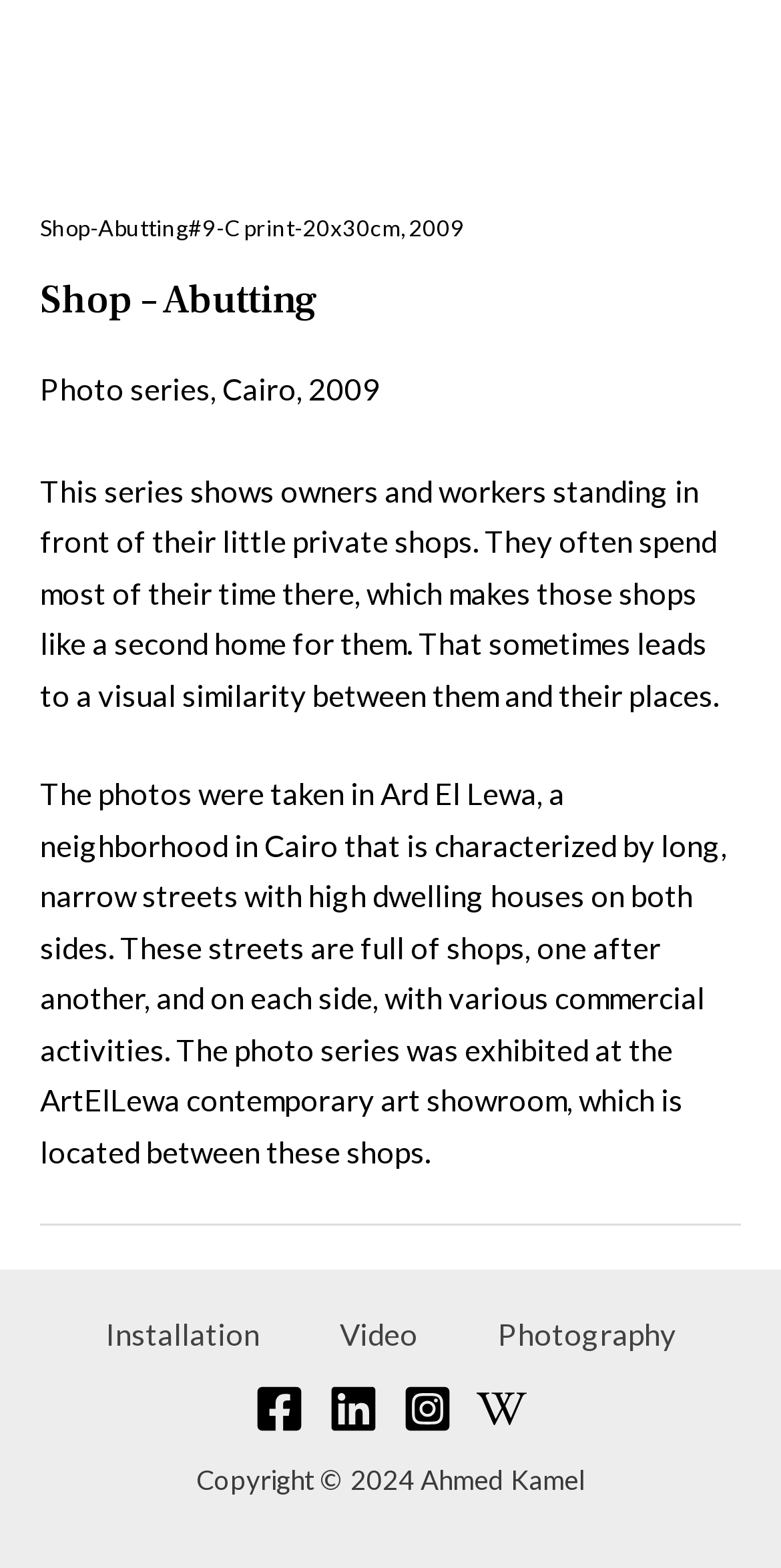What is the copyright year?
Kindly offer a comprehensive and detailed response to the question.

The copyright year is mentioned in the StaticText element with the text 'Copyright © 2024 Ahmed Kamel' which provides the necessary information.